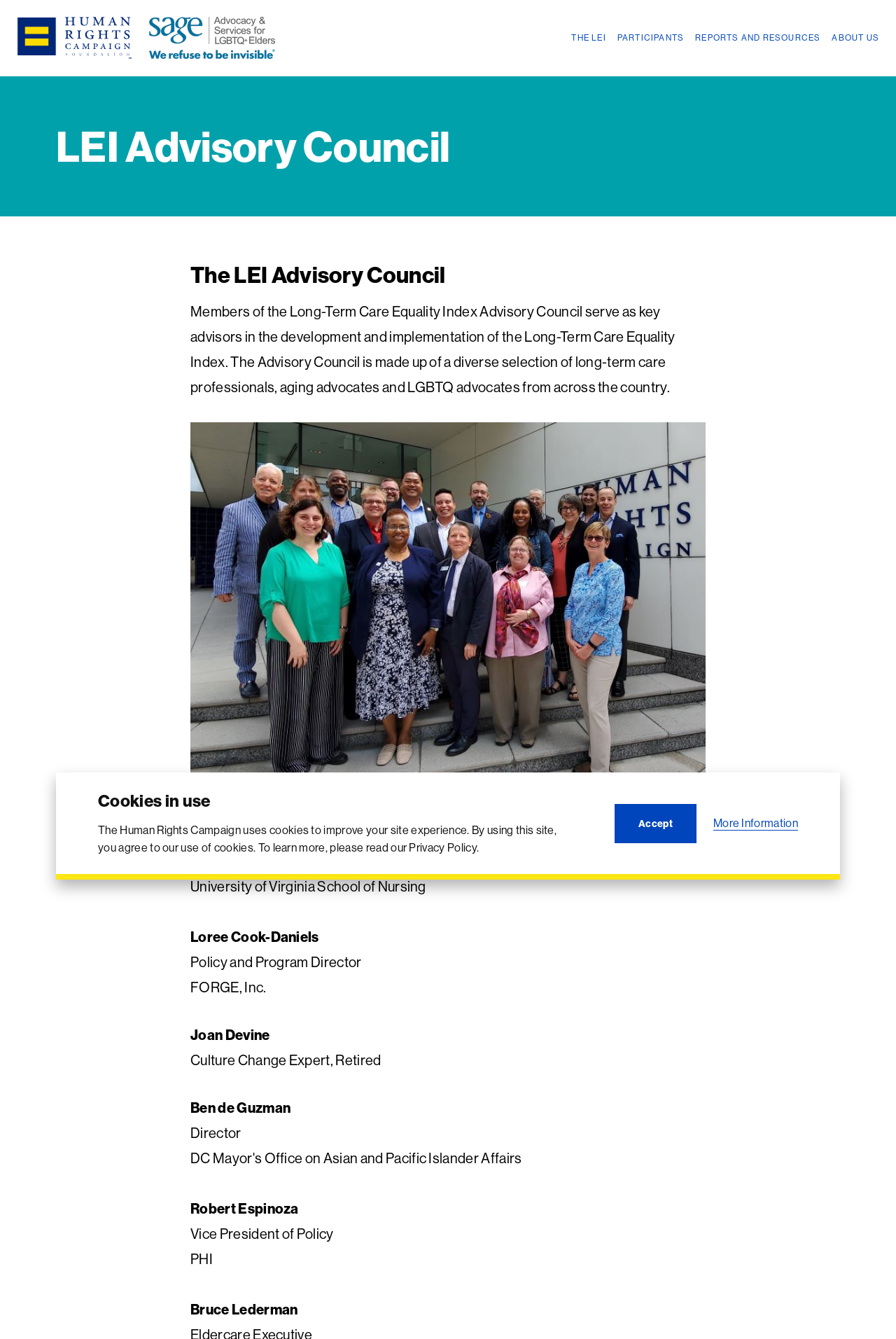Provide a brief response using a word or short phrase to this question:
What is the profession of Kimberly Acquaviva?

Professor